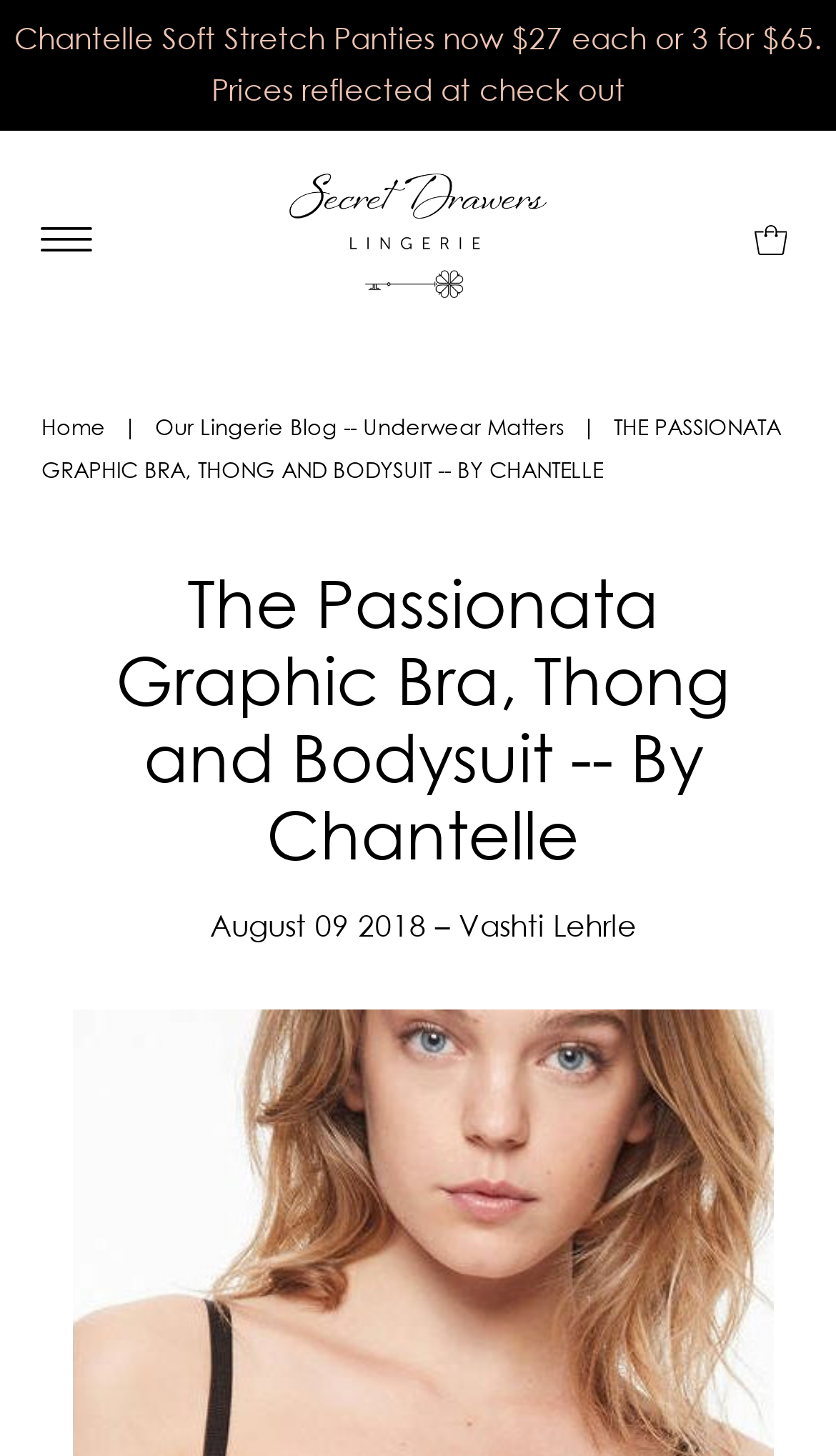Respond to the following question using a concise word or phrase: 
What is the price of Chantelle Soft Stretch Panties?

$27 each